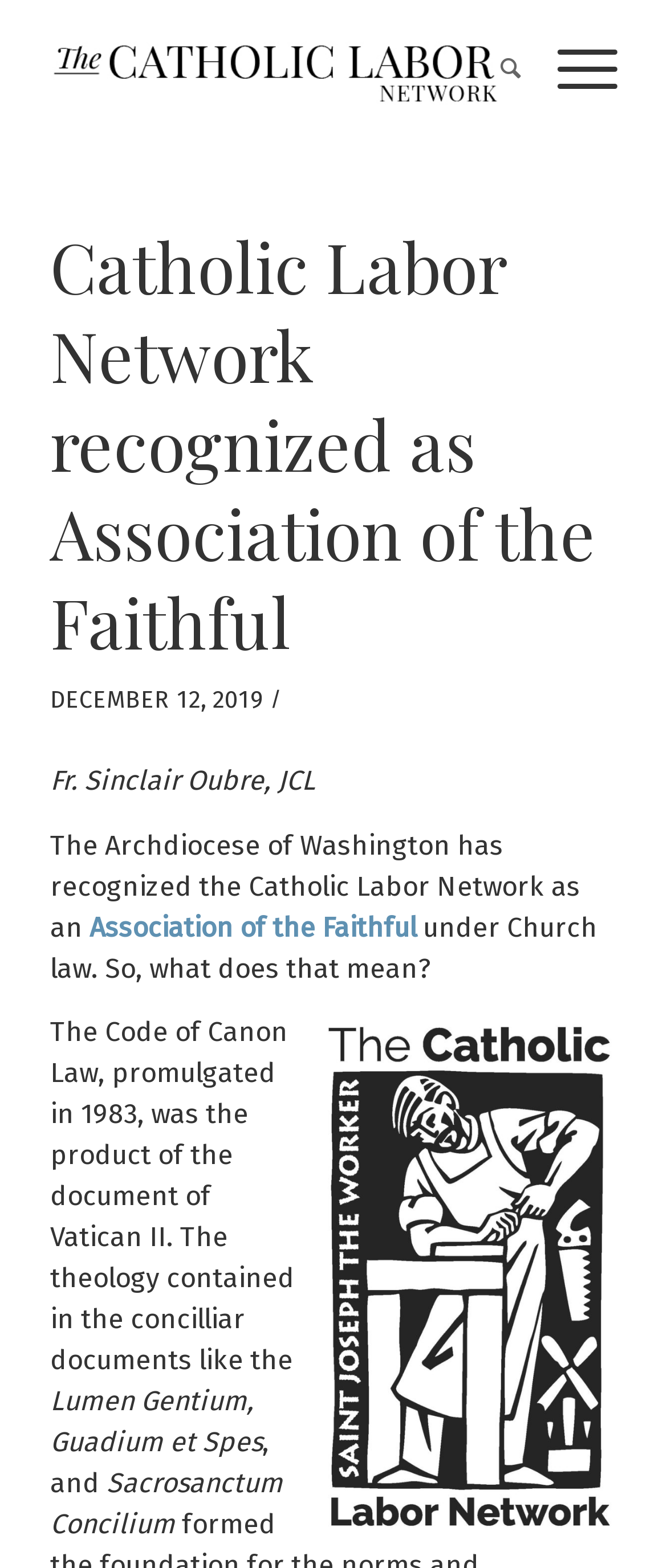What is the date of the recognition?
Identify the answer in the screenshot and reply with a single word or phrase.

DECEMBER 12, 2019